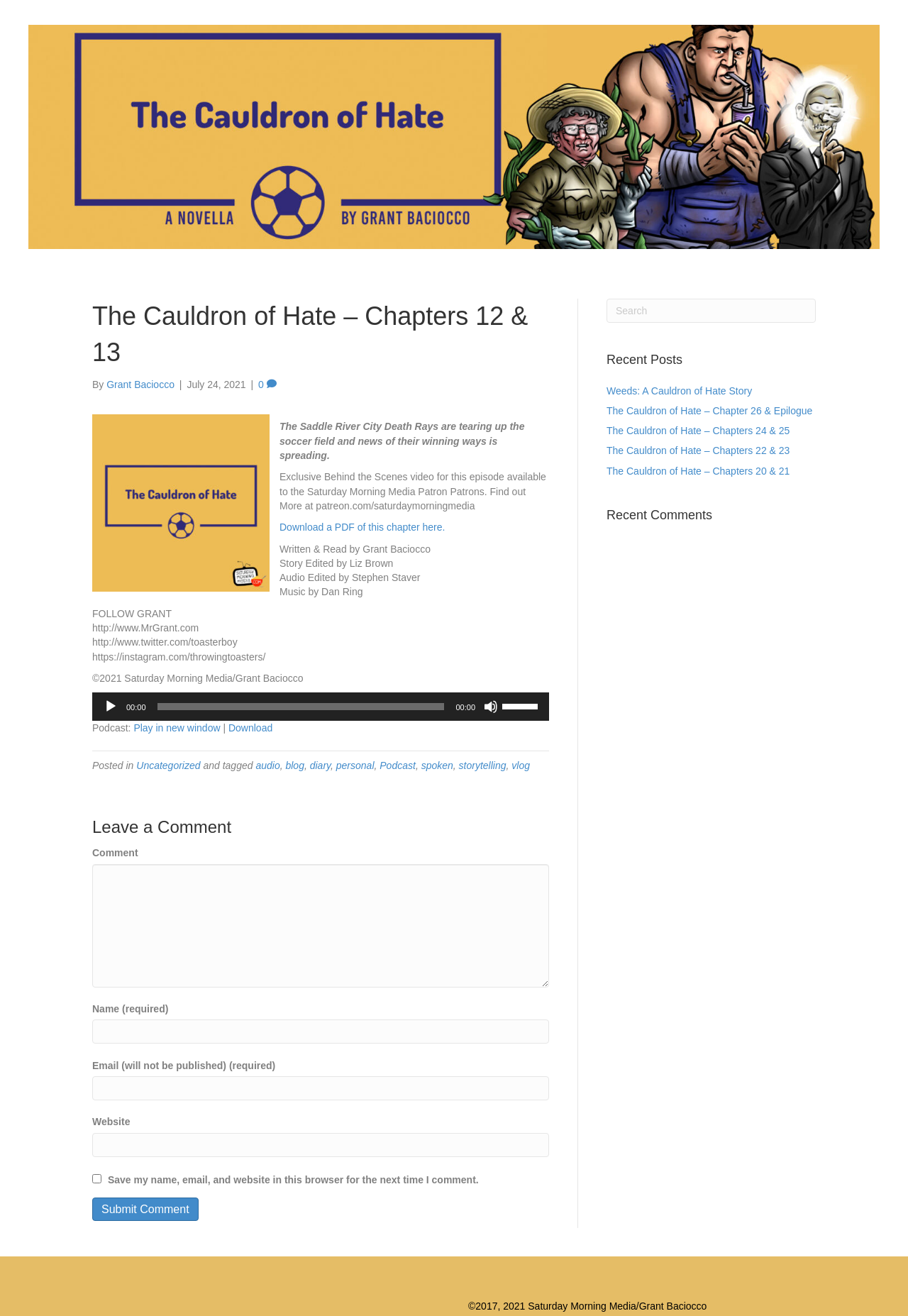Given the element description "Play in new window" in the screenshot, predict the bounding box coordinates of that UI element.

[0.147, 0.549, 0.243, 0.558]